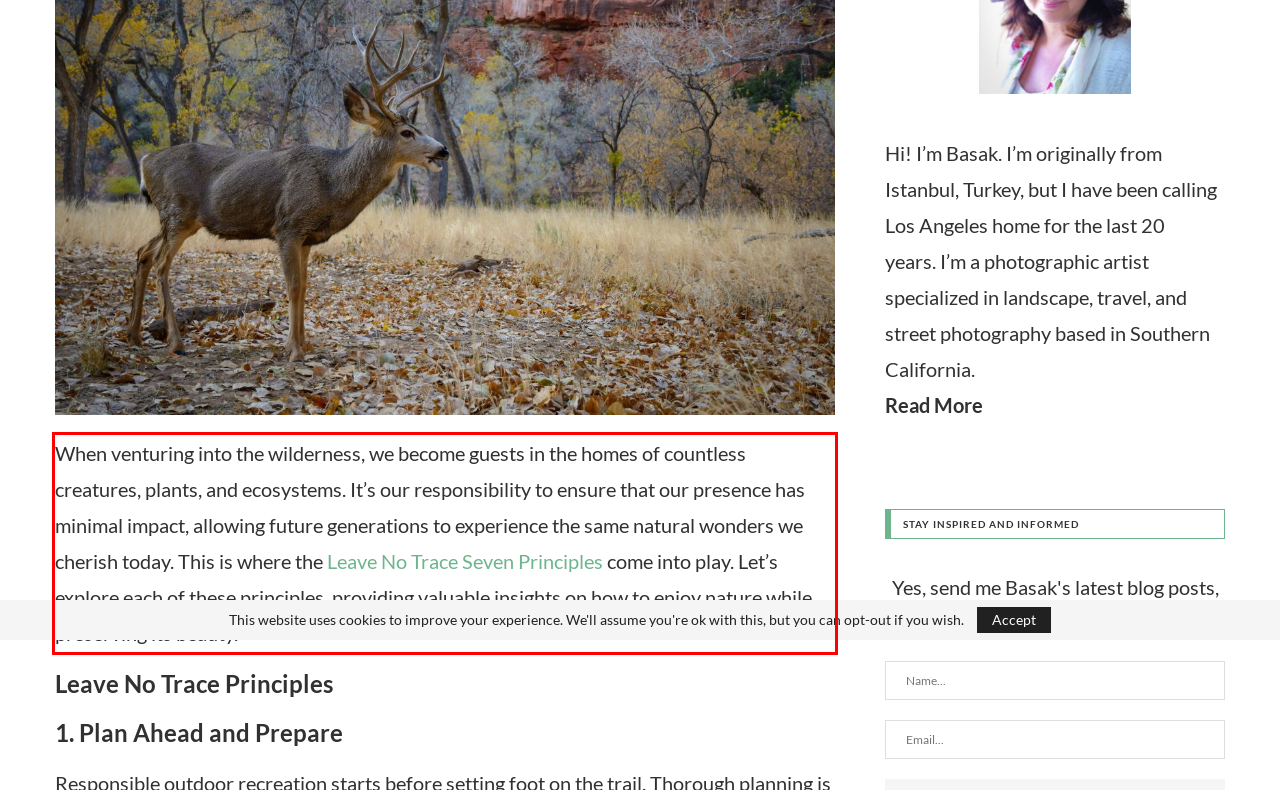You are provided with a webpage screenshot that includes a red rectangle bounding box. Extract the text content from within the bounding box using OCR.

When venturing into the wilderness, we become guests in the homes of countless creatures, plants, and ecosystems. It’s our responsibility to ensure that our presence has minimal impact, allowing future generations to experience the same natural wonders we cherish today. This is where the Leave No Trace Seven Principles come into play. Let’s explore each of these principles, providing valuable insights on how to enjoy nature while preserving its beauty.